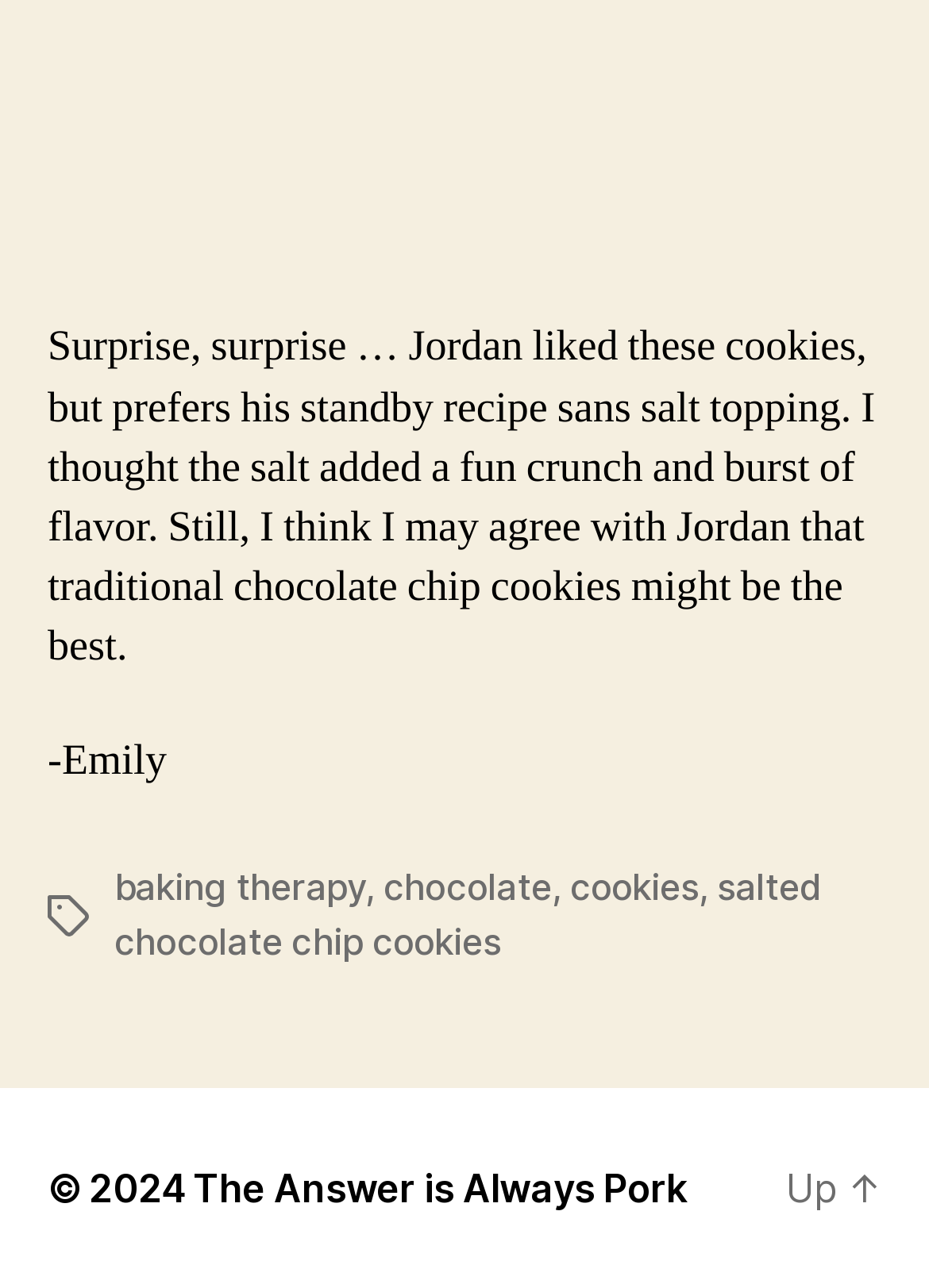What is the name of the website?
Refer to the image and give a detailed response to the question.

The name of the website is mentioned at the bottom of the webpage, along with a copyright symbol and the year 2024.